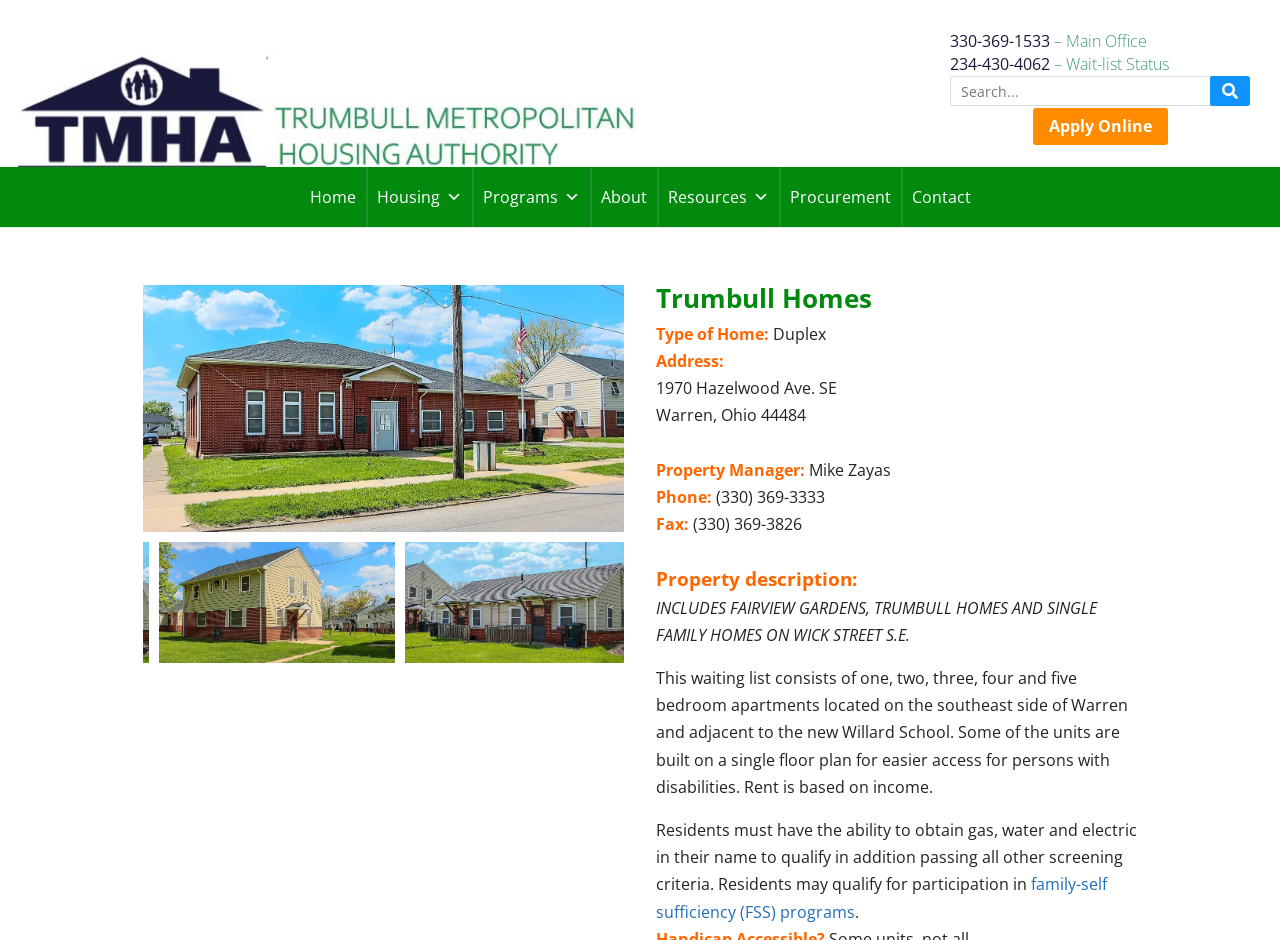How many bedrooms are available in the waiting list?
Provide an in-depth and detailed explanation in response to the question.

I found the number of bedrooms available in the waiting list by reading the property description, which says 'This waiting list consists of one, two, three, four and five bedroom apartments'.